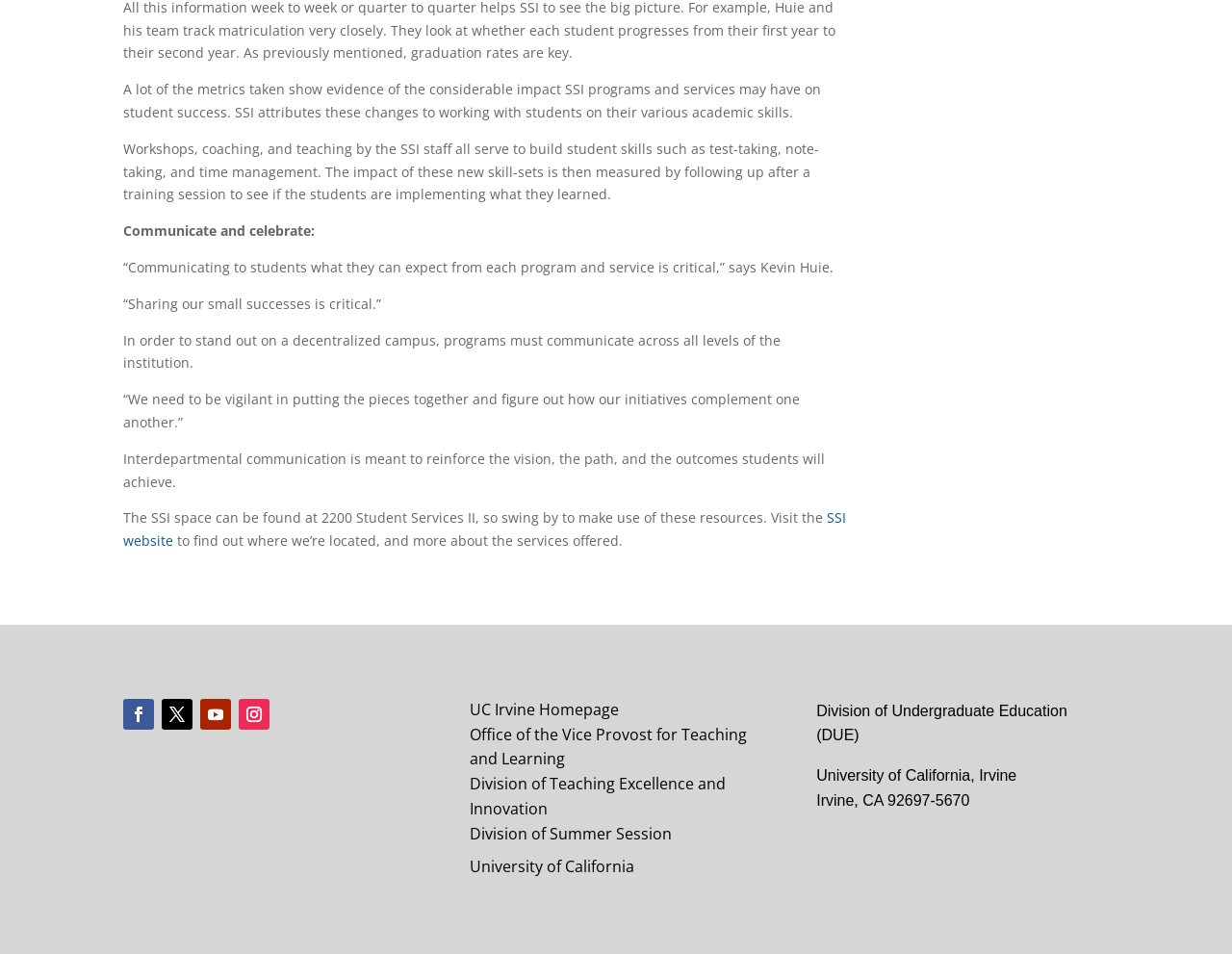Pinpoint the bounding box coordinates of the element to be clicked to execute the instruction: "Check the Office of the Vice Provost for Teaching and Learning".

[0.381, 0.758, 0.606, 0.807]